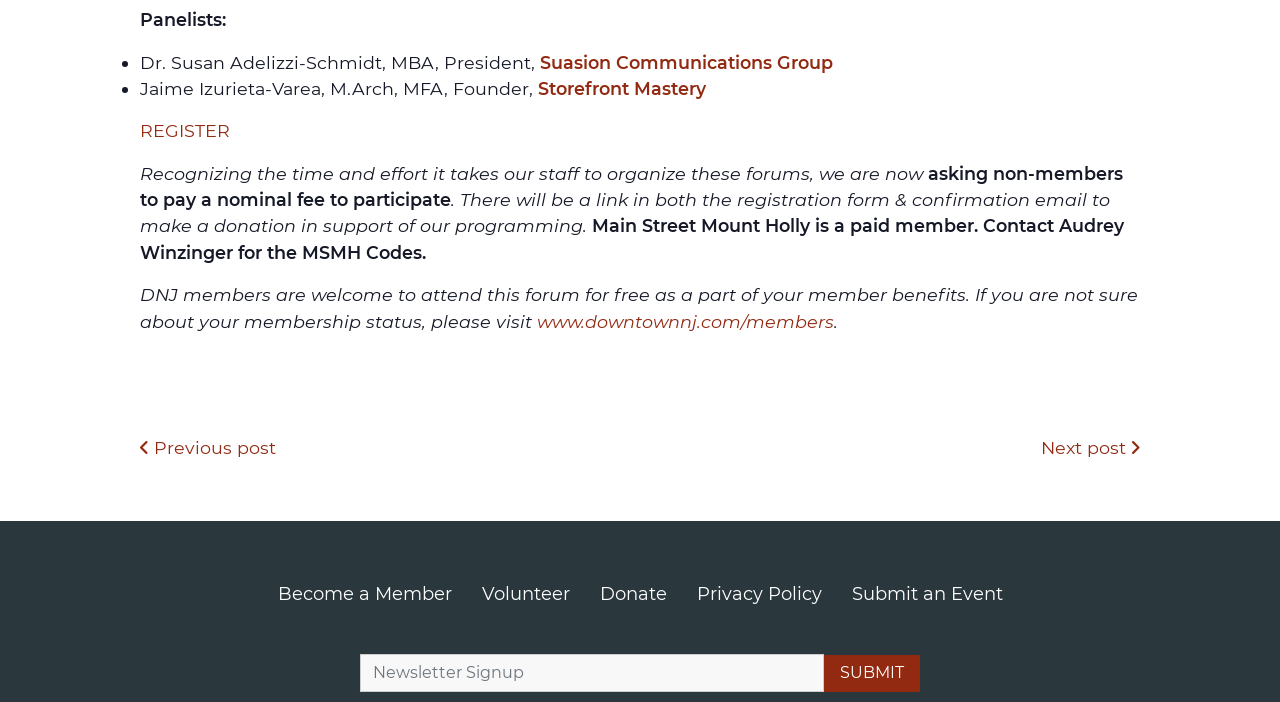Given the element description www.downtownnj.com/members, specify the bounding box coordinates of the corresponding UI element in the format (top-left x, top-left y, bottom-right x, bottom-right y). All values must be between 0 and 1.

[0.42, 0.442, 0.652, 0.472]